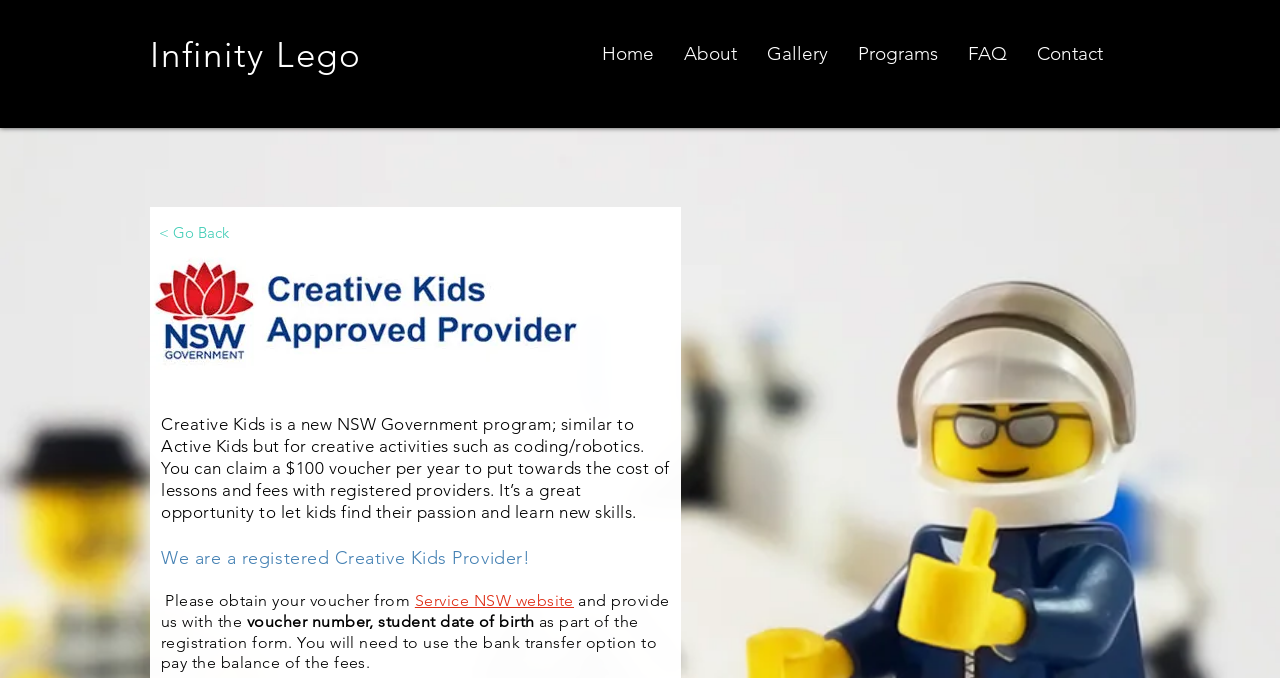Locate the bounding box coordinates of the area to click to fulfill this instruction: "Visit the 'Service NSW website'". The bounding box should be presented as four float numbers between 0 and 1, in the order [left, top, right, bottom].

[0.324, 0.872, 0.448, 0.9]